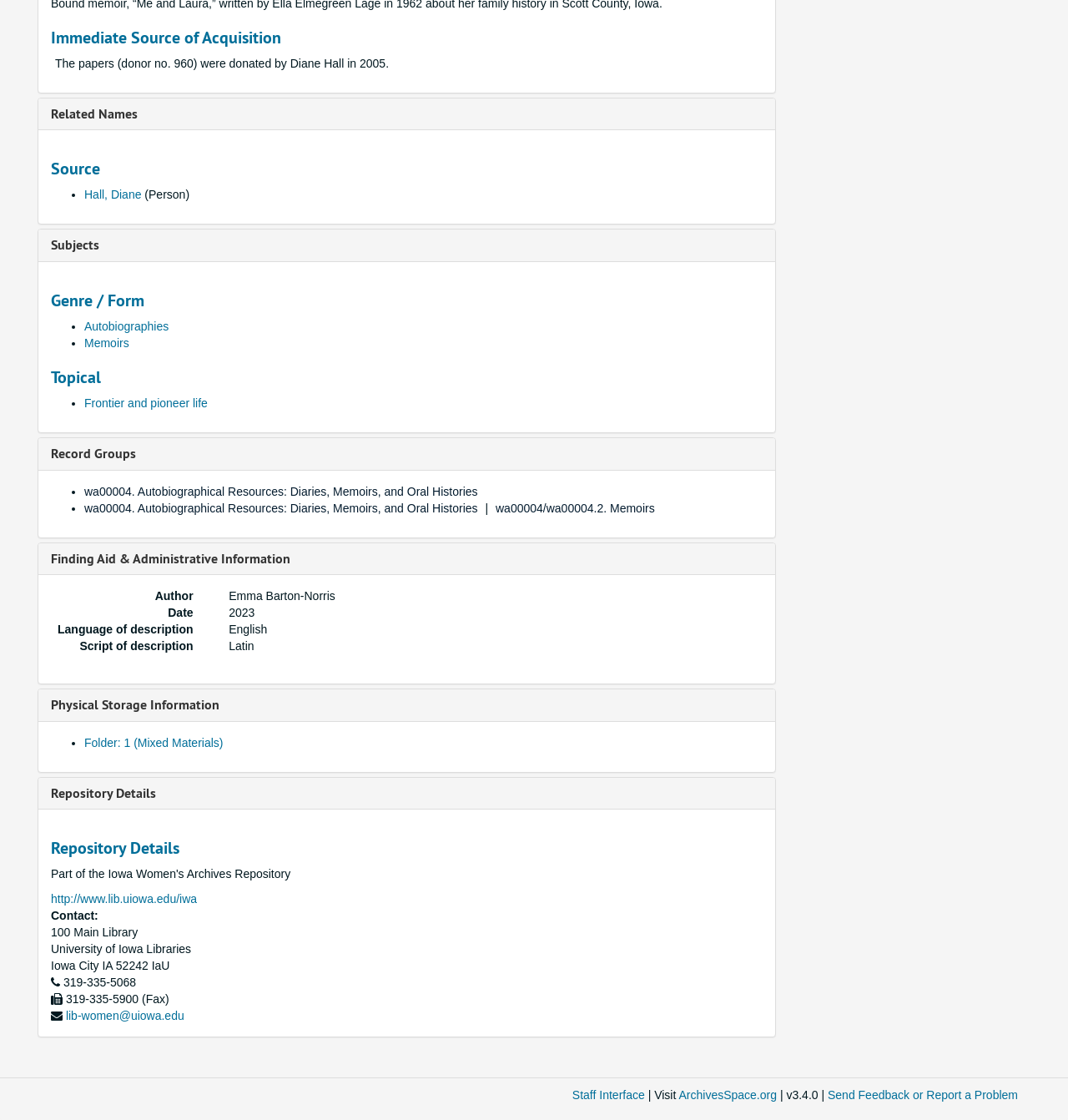Identify the bounding box coordinates for the UI element described as: "ArchivesSpace.org". The coordinates should be provided as four floats between 0 and 1: [left, top, right, bottom].

[0.636, 0.972, 0.727, 0.984]